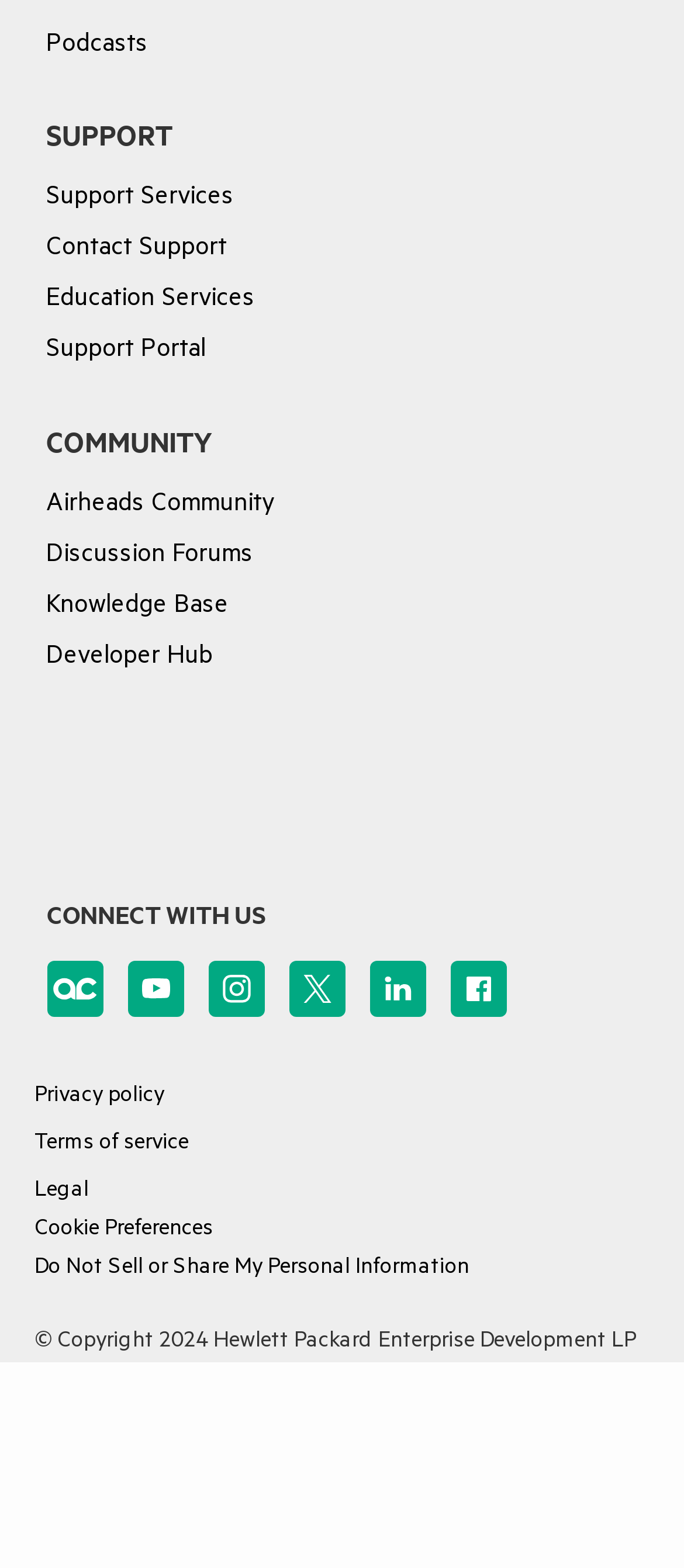Give a concise answer using one word or a phrase to the following question:
How many community links are there?

3